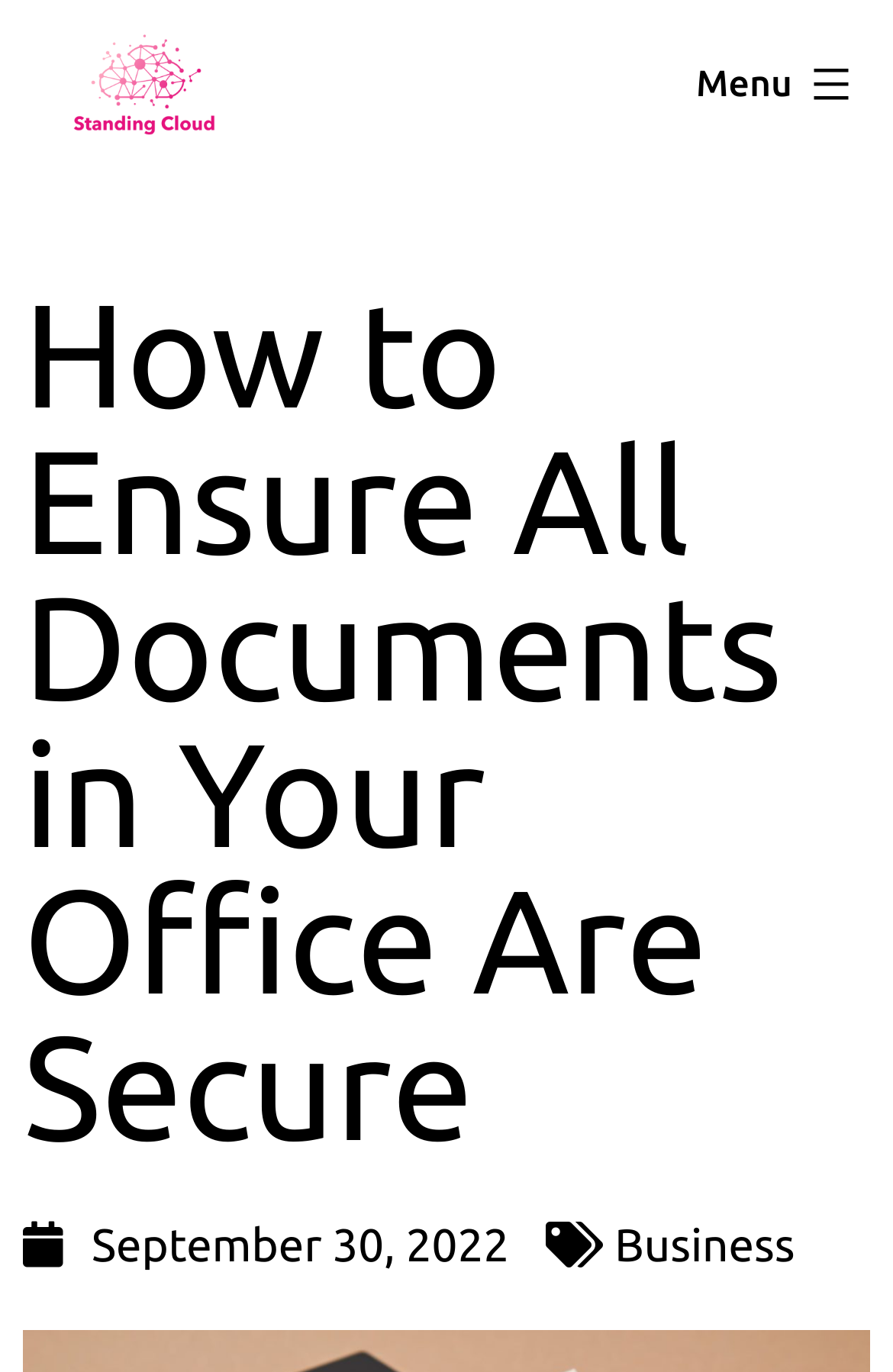Please determine the heading text of this webpage.

How to Ensure All Documents in Your Office Are Secure